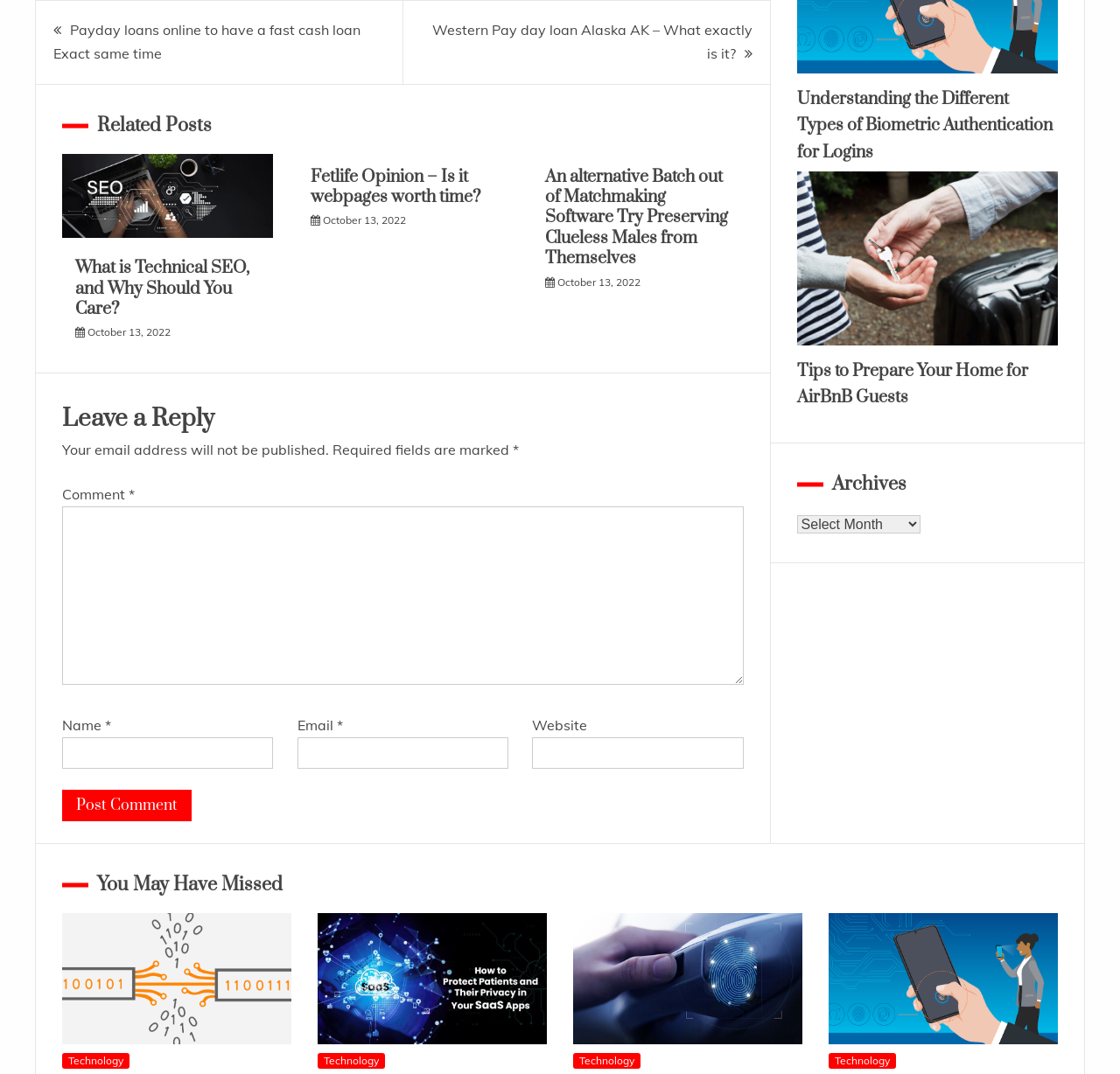Consider the image and give a detailed and elaborate answer to the question: 
How many comments can be posted at once?

I inferred that only one comment can be posted at once because there is only one textbox with the label 'Comment' and a 'Post Comment' button, indicating that users can only submit one comment at a time.